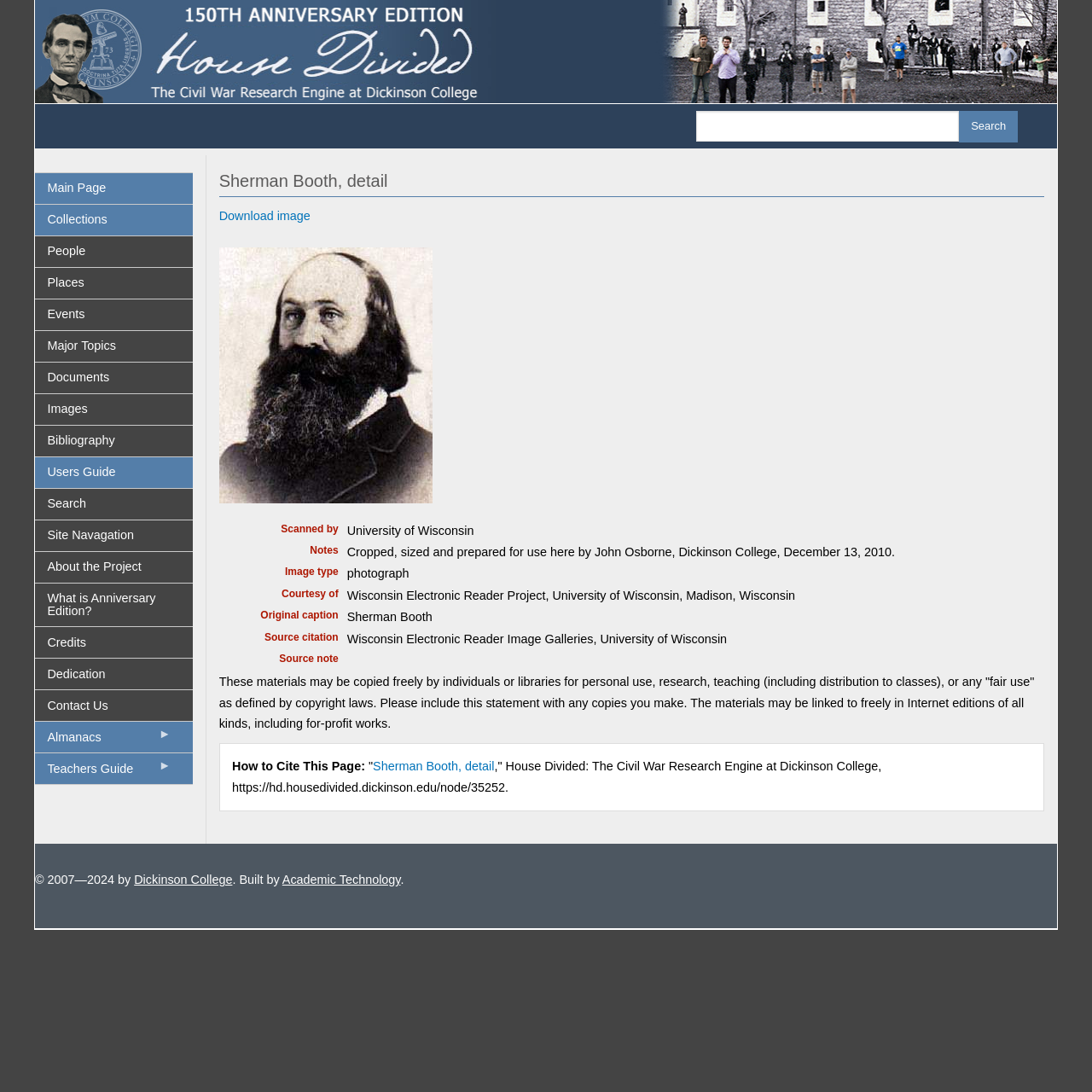What is the copyright year of the webpage?
Answer briefly with a single word or phrase based on the image.

2007-2024